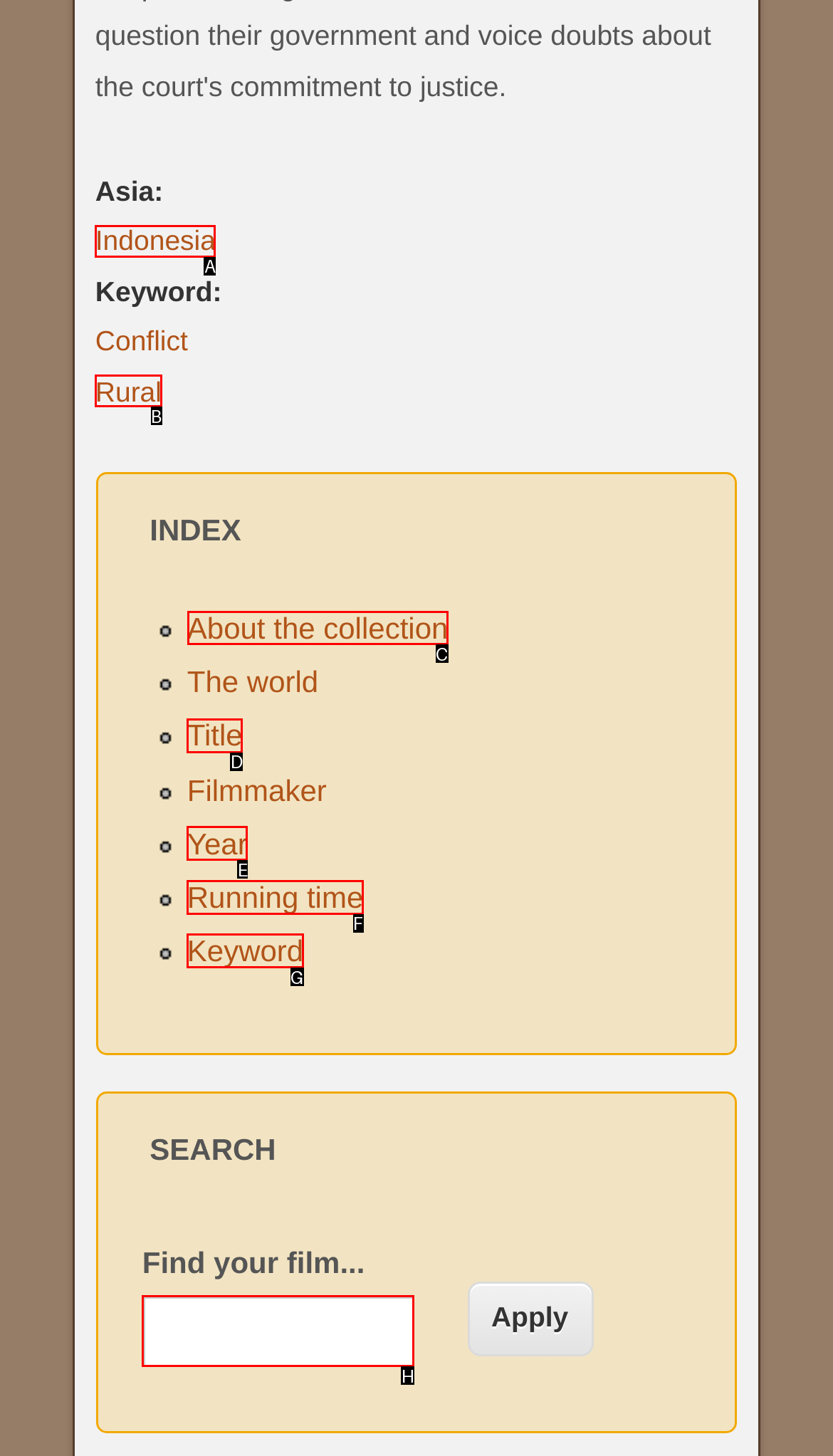Point out the UI element to be clicked for this instruction: View information about the collection. Provide the answer as the letter of the chosen element.

C